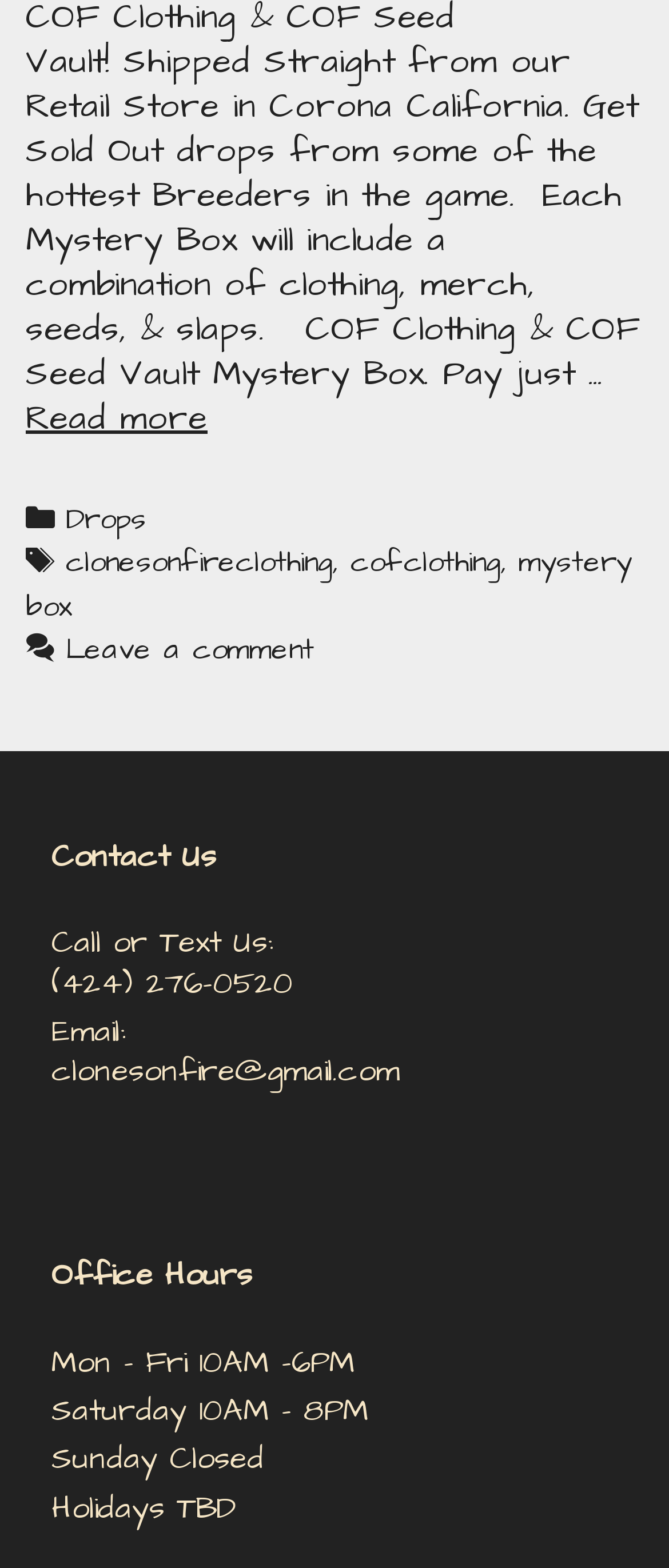For the given element description 6, determine the bounding box coordinates of the UI element. The coordinates should follow the format (top-left x, top-left y, bottom-right x, bottom-right y) and be within the range of 0 to 1.

None